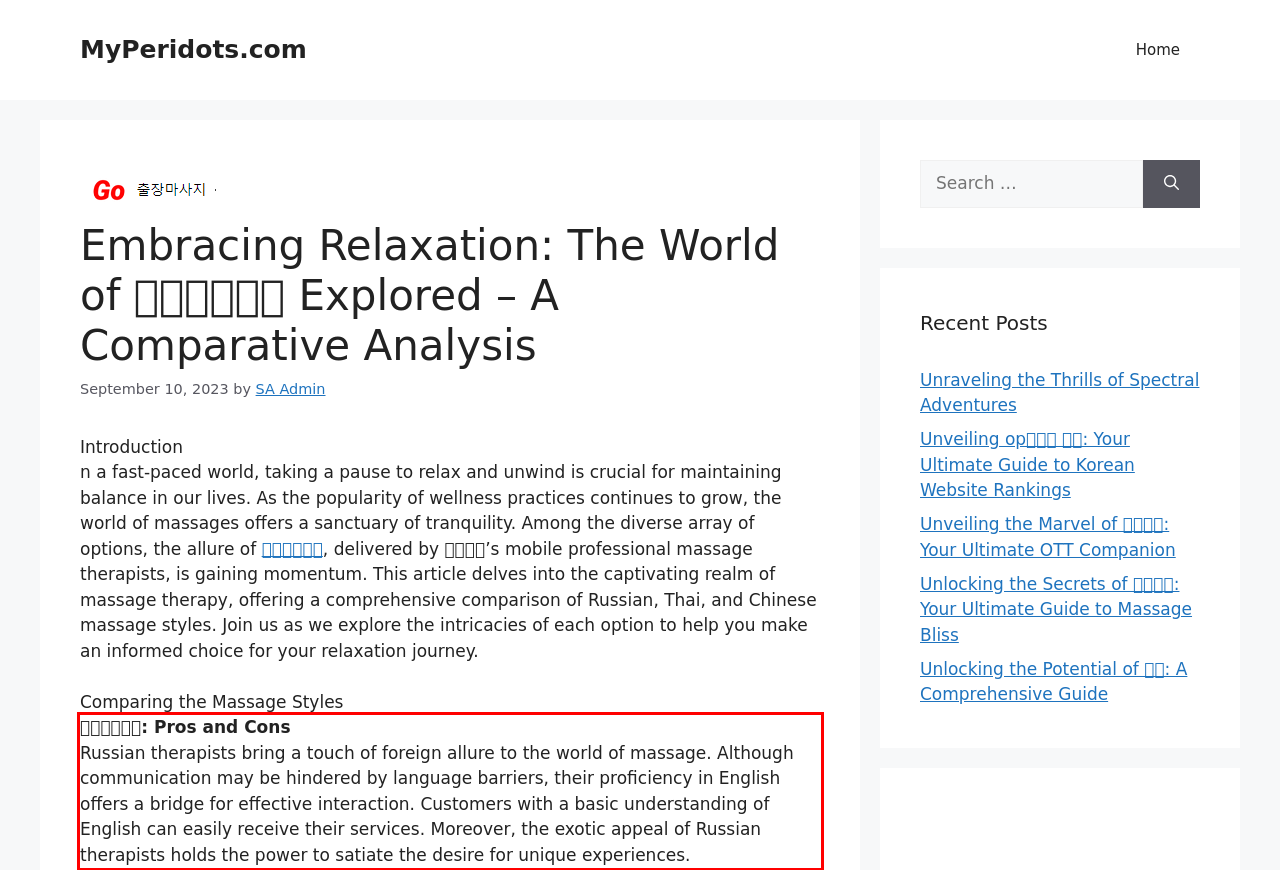You are provided with a screenshot of a webpage that includes a UI element enclosed in a red rectangle. Extract the text content inside this red rectangle.

러시아마사지: Pros and Cons Russian therapists bring a touch of foreign allure to the world of massage. Although communication may be hindered by language barriers, their proficiency in English offers a bridge for effective interaction. Customers with a basic understanding of English can easily receive their services. Moreover, the exotic appeal of Russian therapists holds the power to satiate the desire for unique experiences.